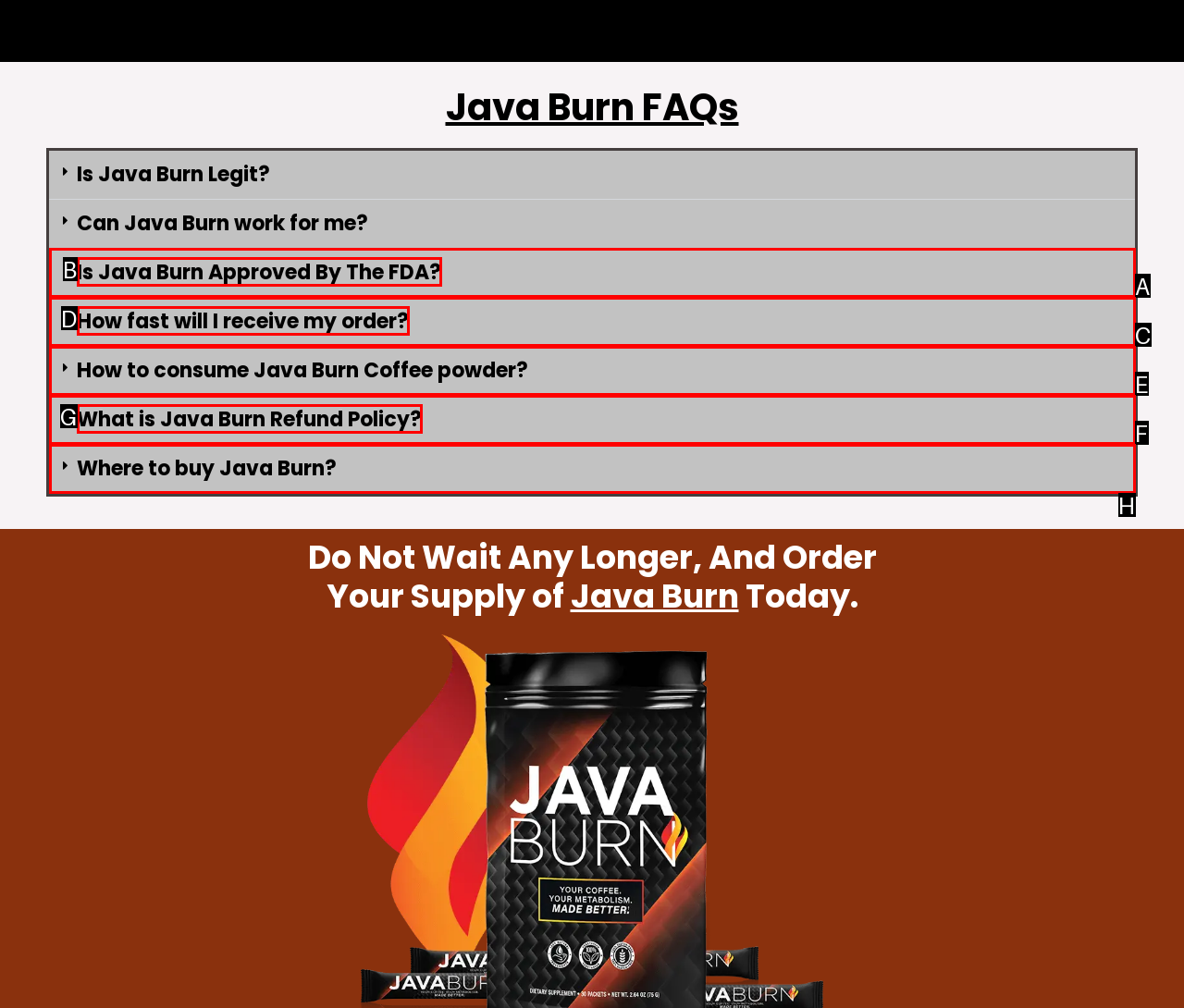Determine the option that aligns with this description: Where to buy Java Burn?
Reply with the option's letter directly.

H